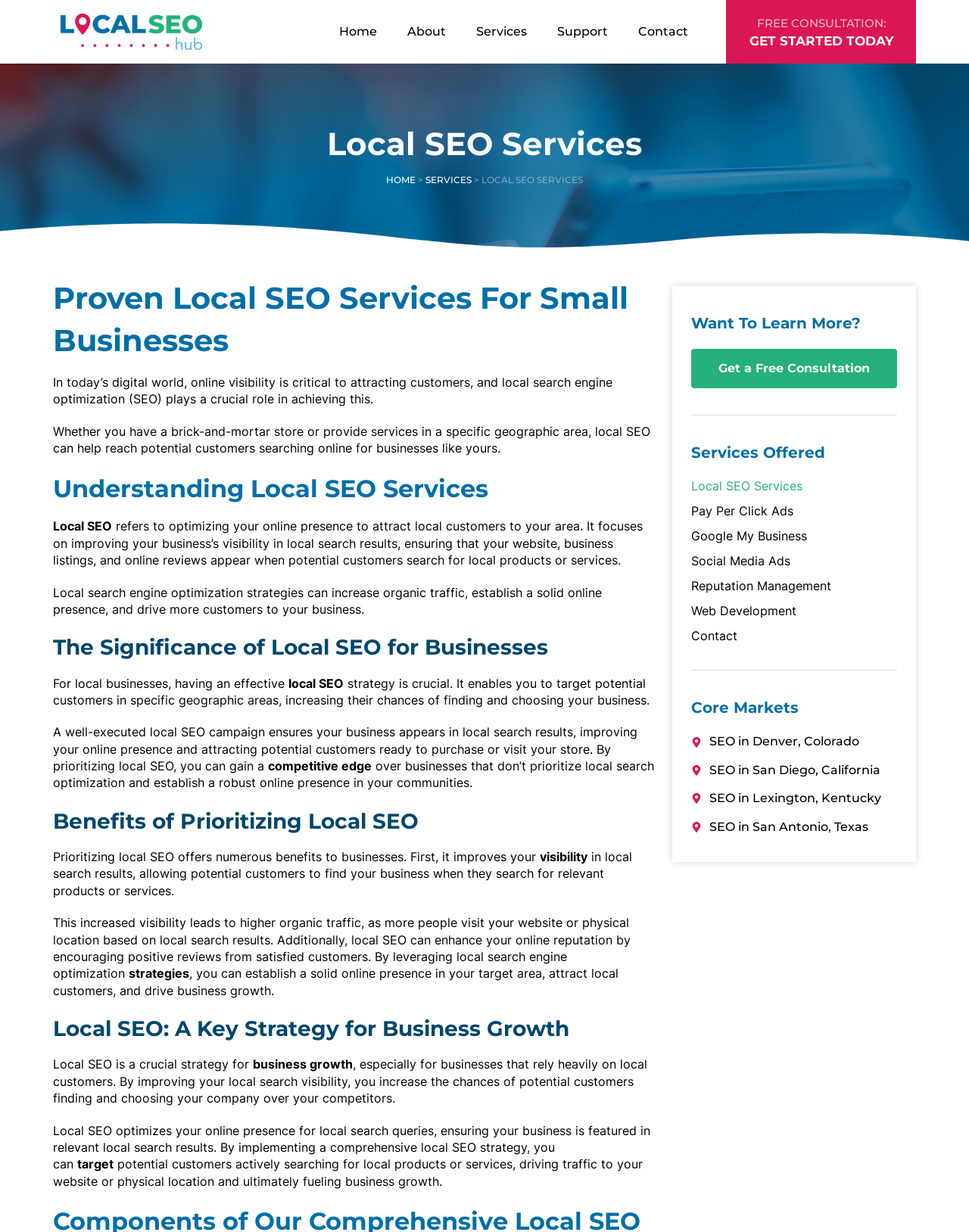Specify the bounding box coordinates of the region I need to click to perform the following instruction: "Click on 'Home'". The coordinates must be four float numbers in the range of 0 to 1, i.e., [left, top, right, bottom].

[0.335, 0.012, 0.405, 0.04]